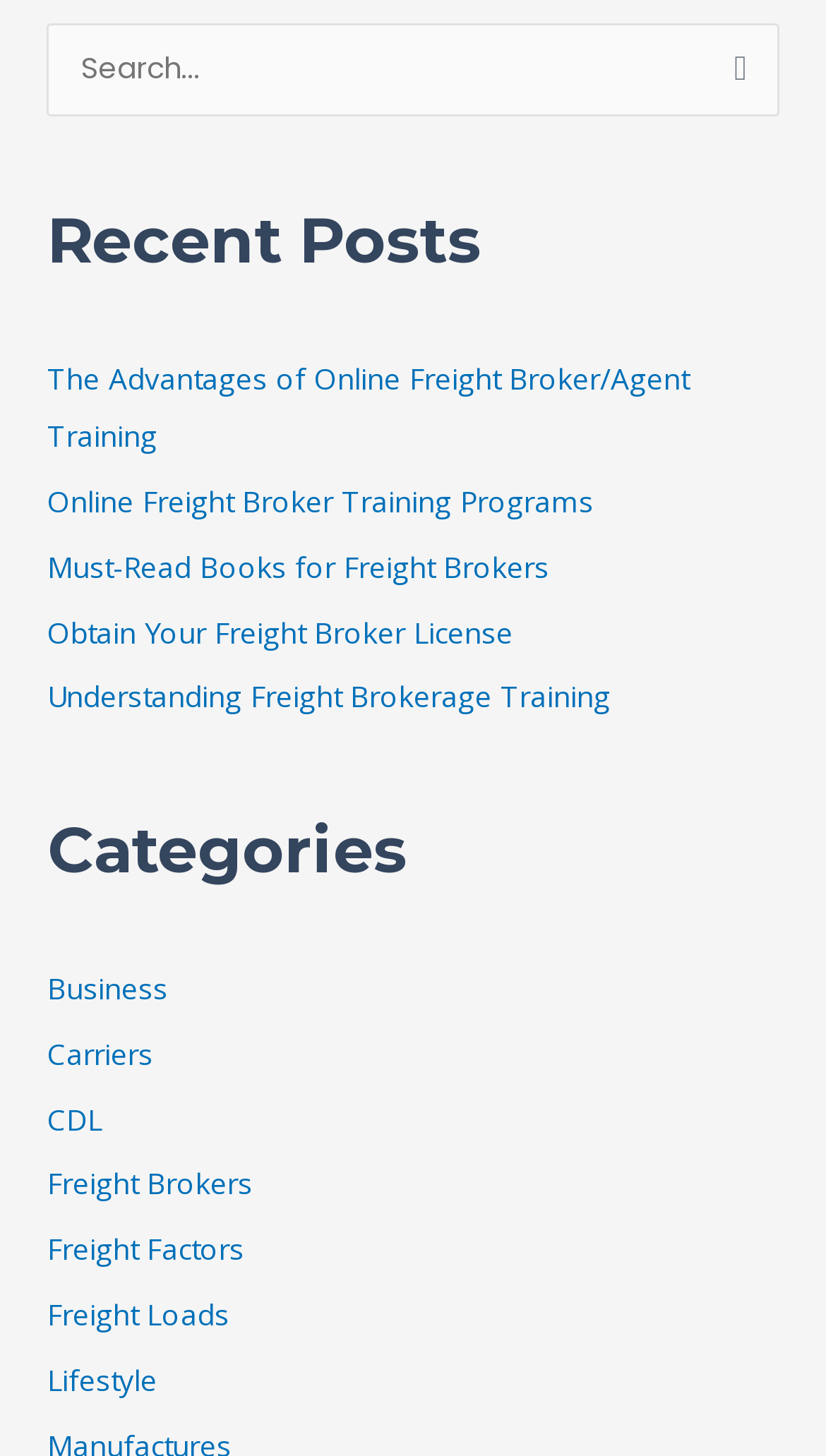What is the purpose of the search box?
Please provide a detailed answer to the question.

The search box is located at the top of the webpage, accompanied by a 'Search for:' label and a 'Search' button. This suggests that the search box is intended for users to search for specific posts or content within the website.